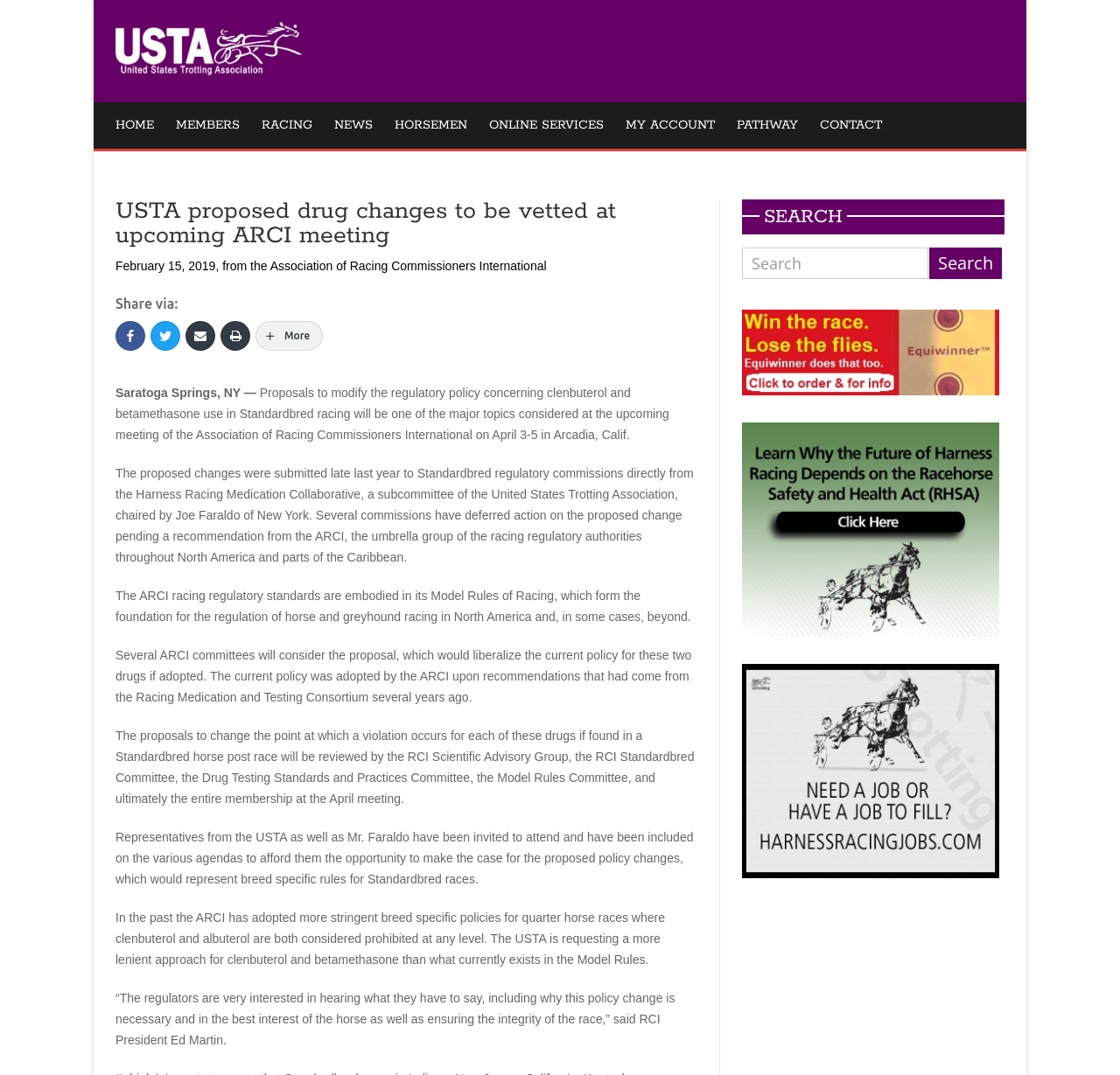What is the date of the article?
Use the information from the screenshot to give a comprehensive response to the question.

I found the date of the article by looking at the text elements with the 'StaticText' type and found the text 'February 15, 2019,' which indicates the date of the article.